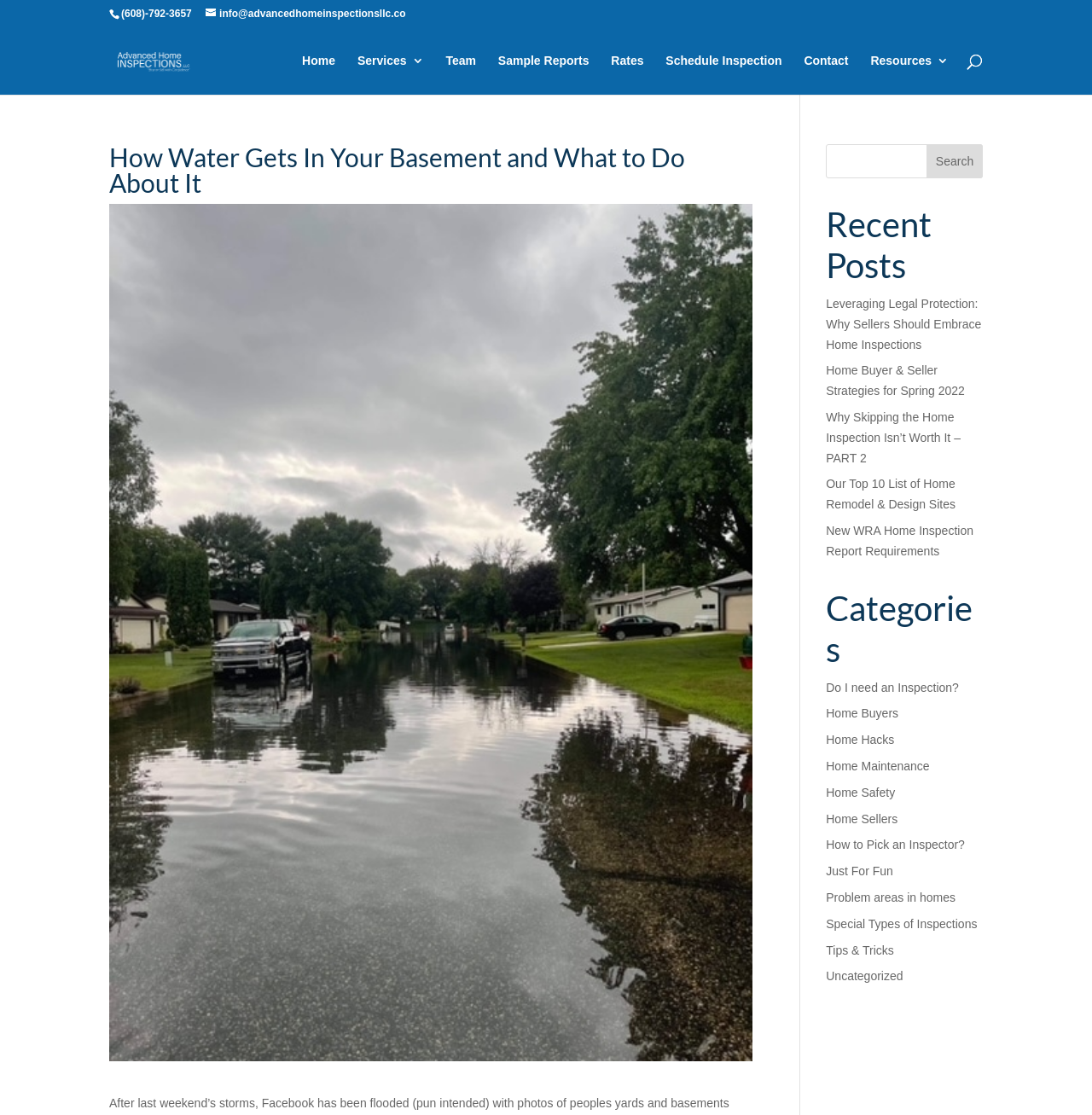Using the description: "basement", identify the bounding box of the corresponding UI element in the screenshot.

[0.391, 0.64, 0.439, 0.652]